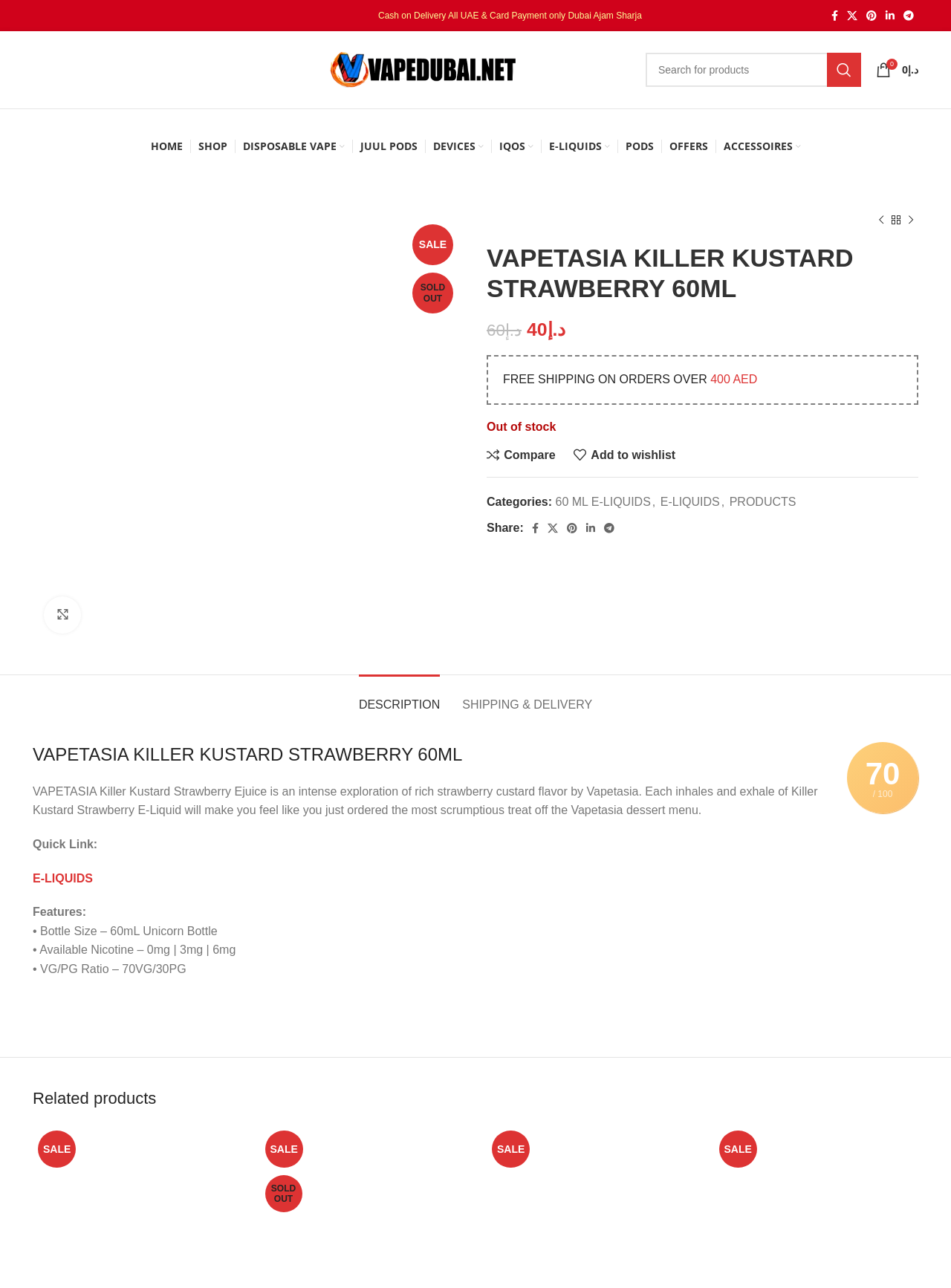Show the bounding box coordinates of the element that should be clicked to complete the task: "Search for products".

[0.679, 0.041, 0.905, 0.067]